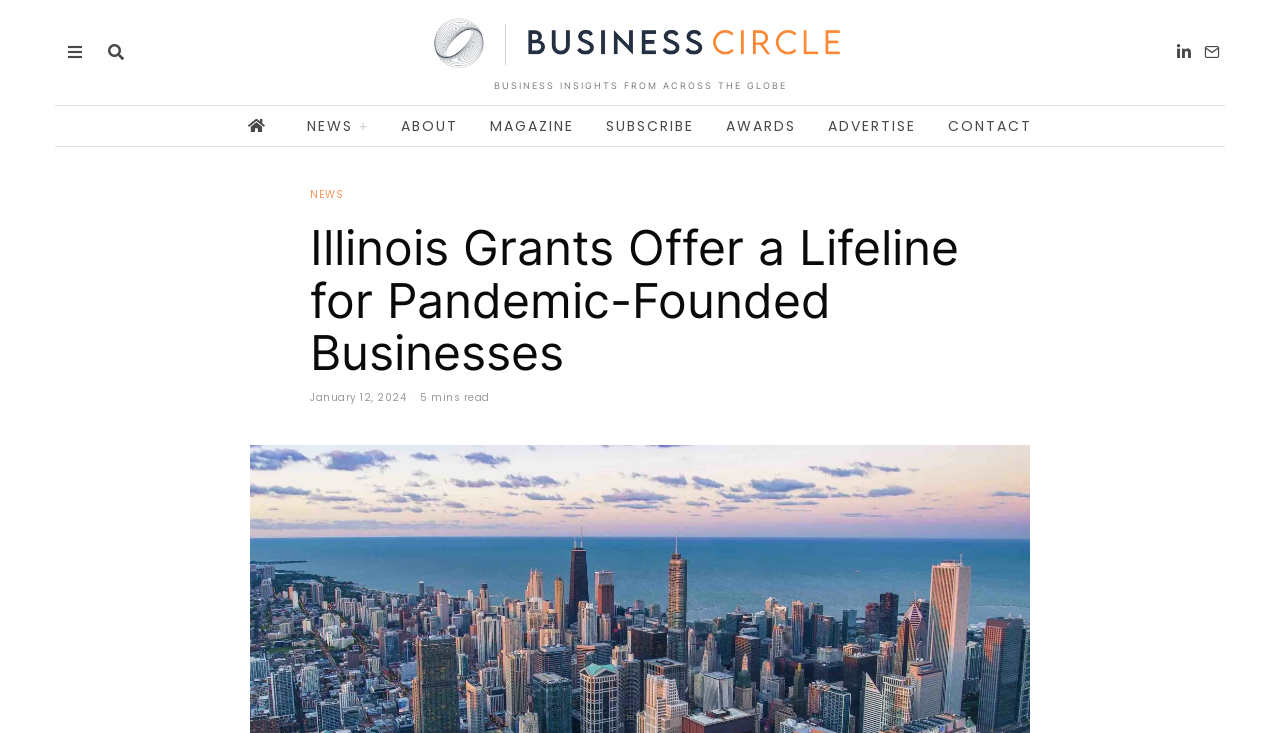Provide a one-word or short-phrase answer to the question:
What is the date of the article?

January 12, 2024